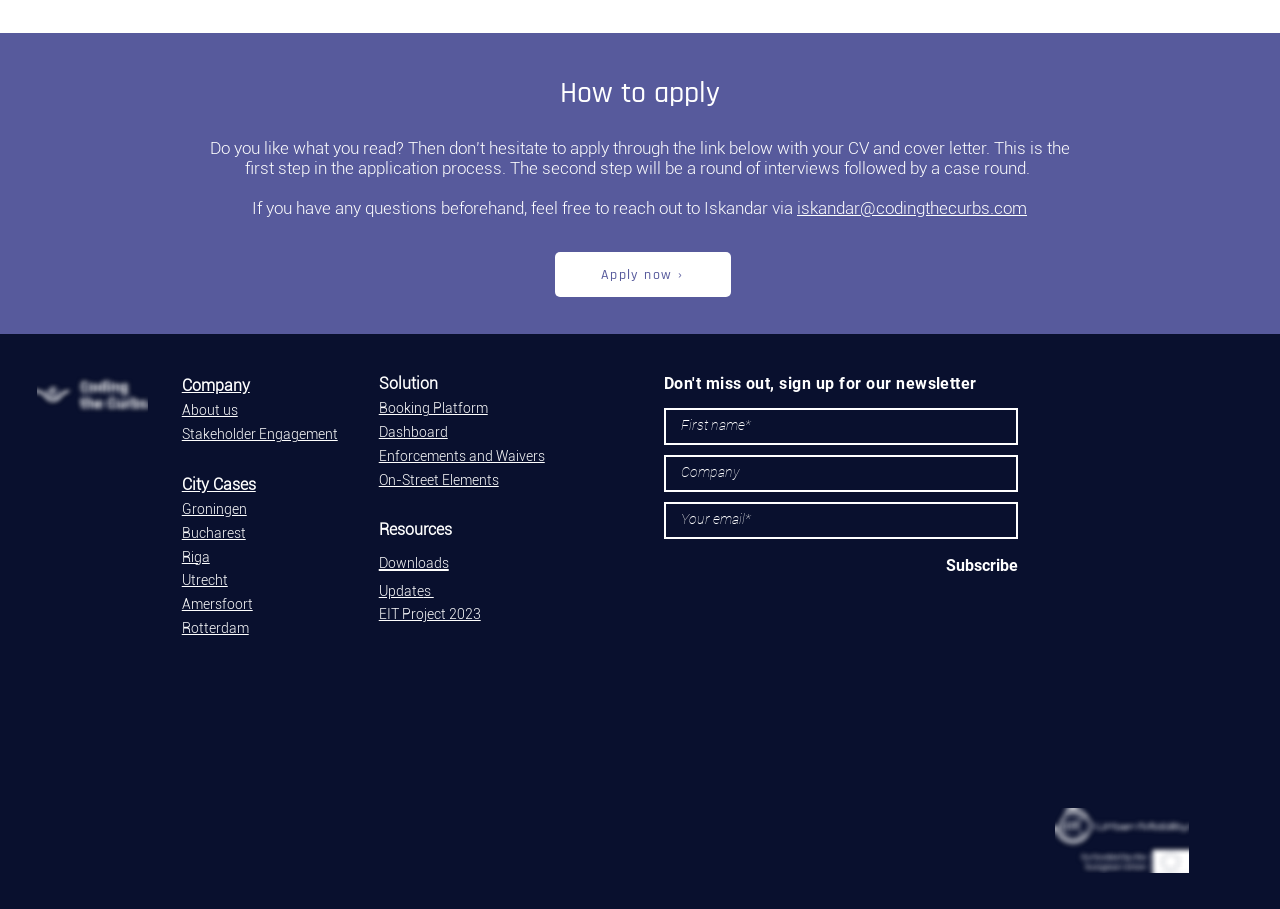Find the bounding box coordinates for the area you need to click to carry out the instruction: "Click the Patient Portal link". The coordinates should be four float numbers between 0 and 1, indicated as [left, top, right, bottom].

None